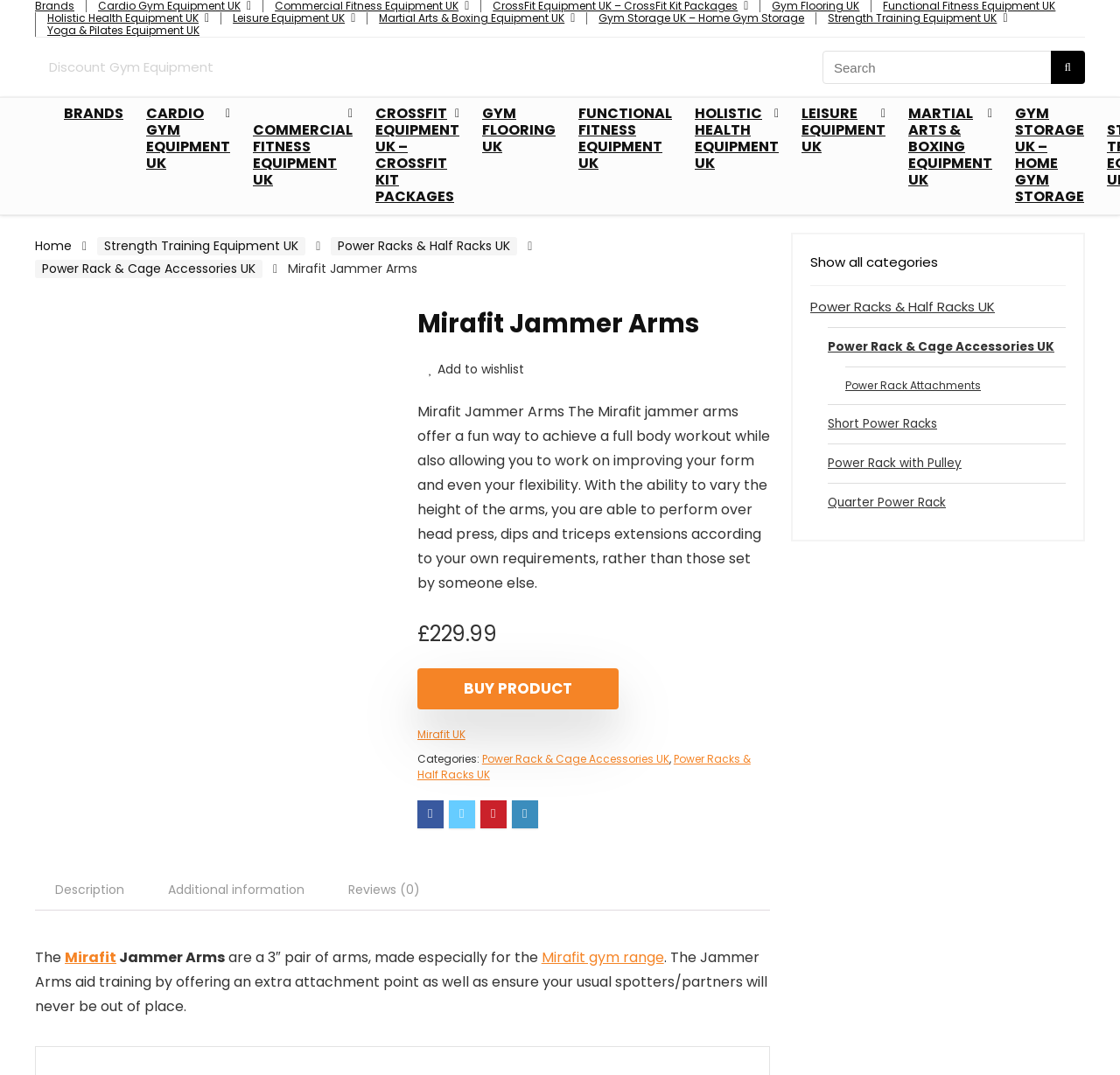How much does the product cost?
Please provide a comprehensive and detailed answer to the question.

I found the price of the product by looking at the static text element on the webpage, which says '£229.99'. This is located near the 'BUY PRODUCT' link.